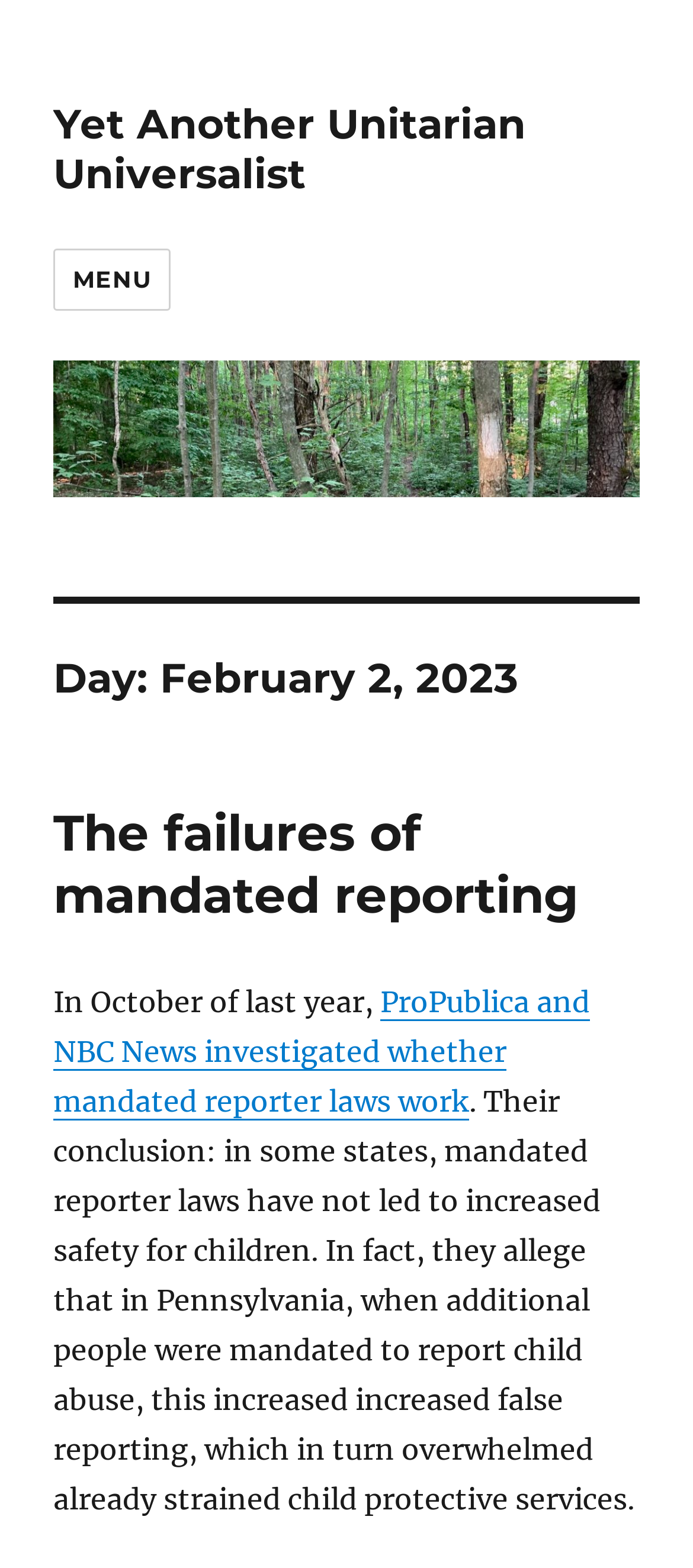What is the topic of the article?
Provide a detailed answer to the question using information from the image.

The topic of the article is inferred from the heading 'The failures of mandated reporting' and the subsequent text which discusses the effectiveness of mandated reporter laws.